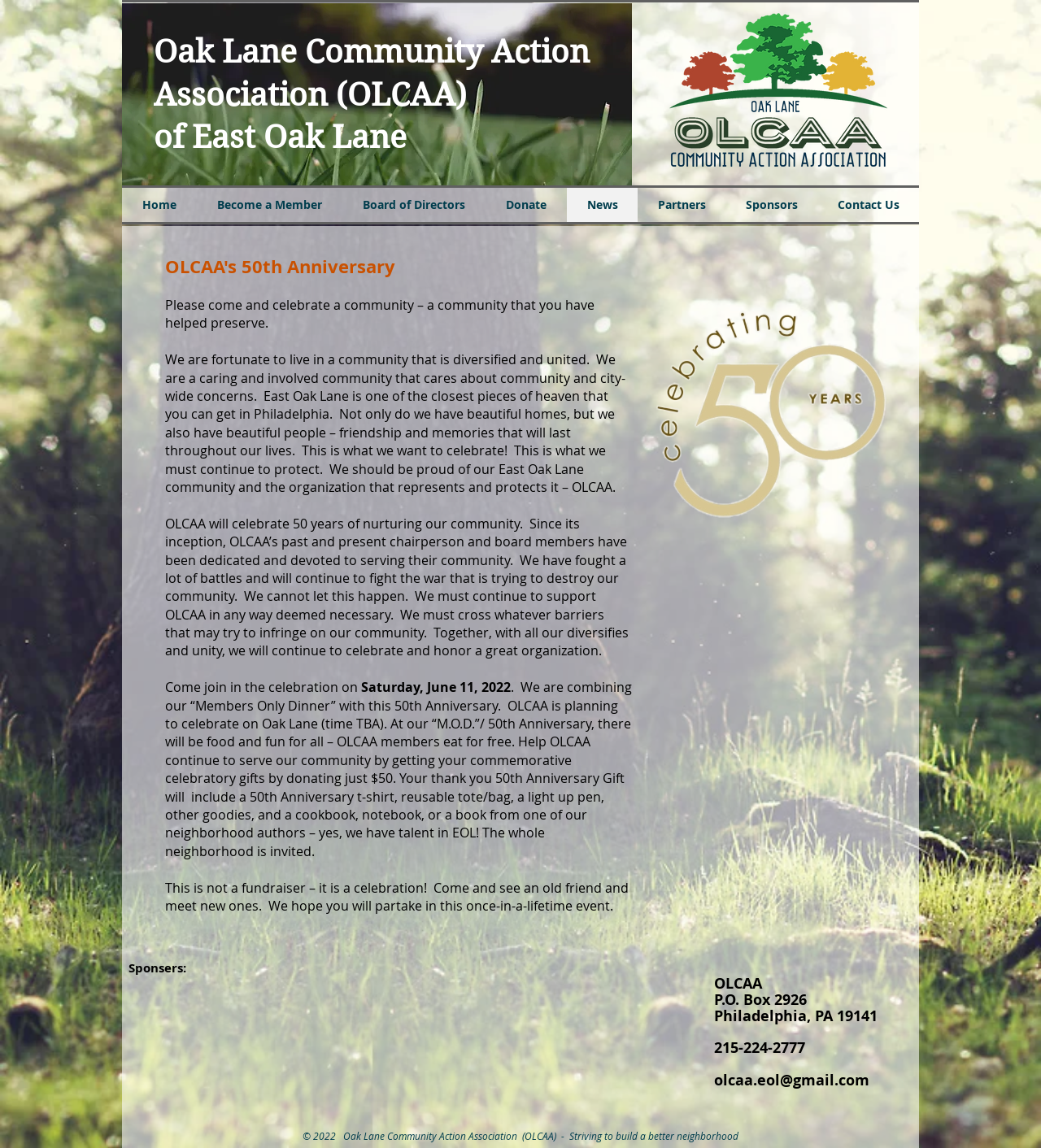What is the name of the community being celebrated?
Can you offer a detailed and complete answer to this question?

The webpage is celebrating the 50th anniversary of the Oak Lane Community Action Association (OLCAA), and the community being referred to is East Oak Lane, which is mentioned in the text as a diversified and united community.